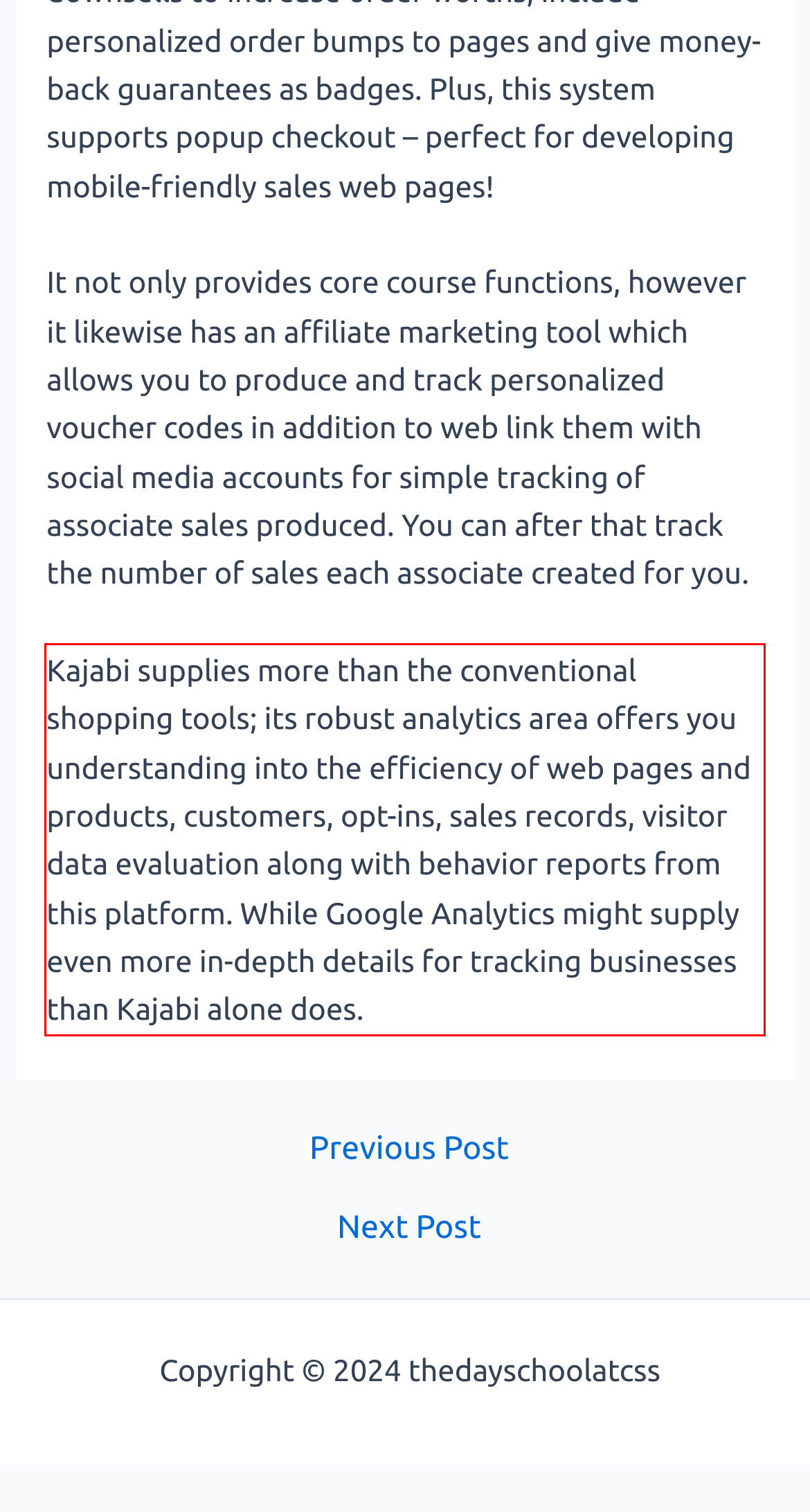Given a screenshot of a webpage, identify the red bounding box and perform OCR to recognize the text within that box.

Kajabi supplies more than the conventional shopping tools; its robust analytics area offers you understanding into the efficiency of web pages and products, customers, opt-ins, sales records, visitor data evaluation along with behavior reports from this platform. While Google Analytics might supply even more in-depth details for tracking businesses than Kajabi alone does.